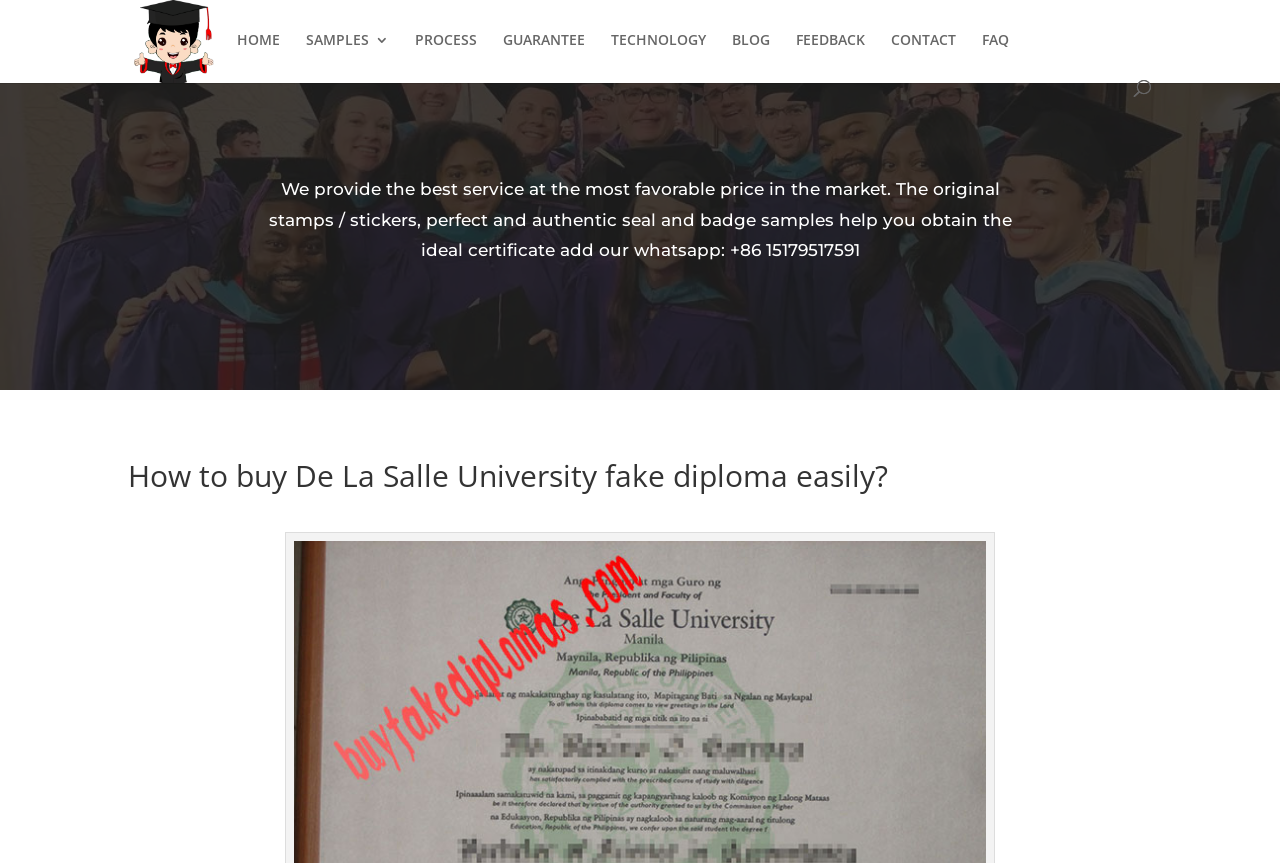Please find and generate the text of the main header of the webpage.

How to buy De La Salle University fake diploma easily?